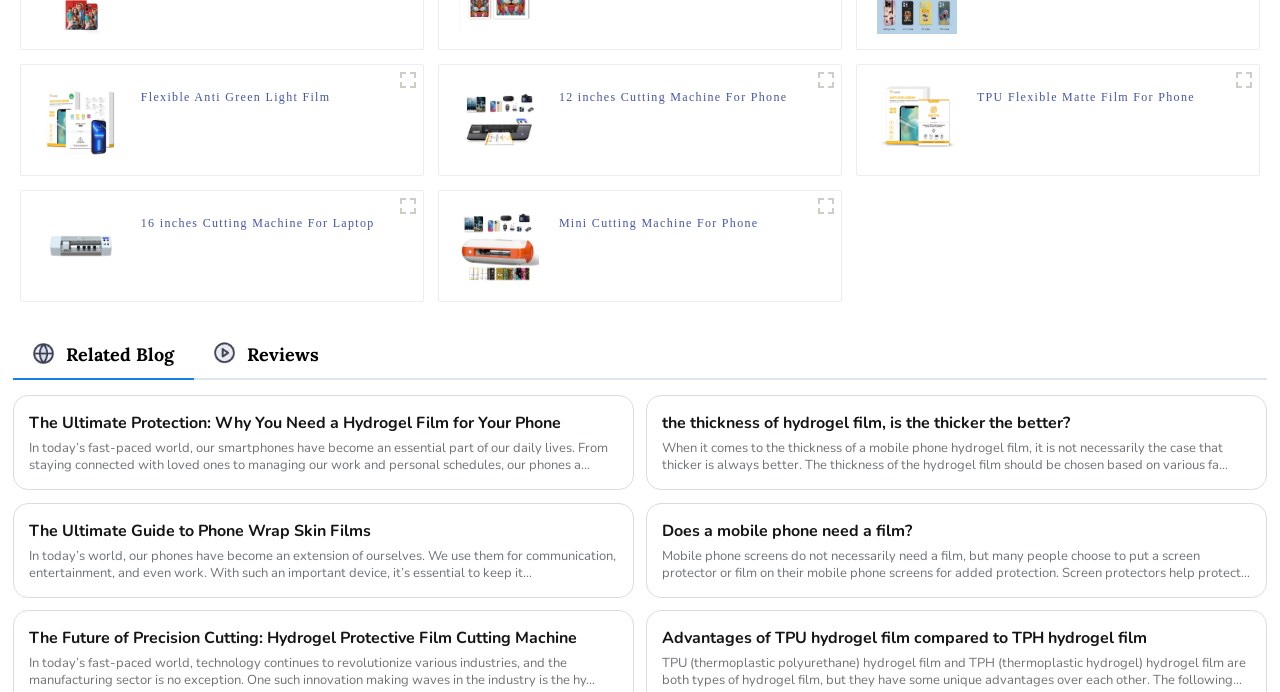Can you find the bounding box coordinates for the element that needs to be clicked to execute this instruction: "Explore the 'Advantages of TPU hydrogel film compared to TPH hydrogel film' article"? The coordinates should be given as four float numbers between 0 and 1, i.e., [left, top, right, bottom].

[0.517, 0.905, 0.978, 0.94]